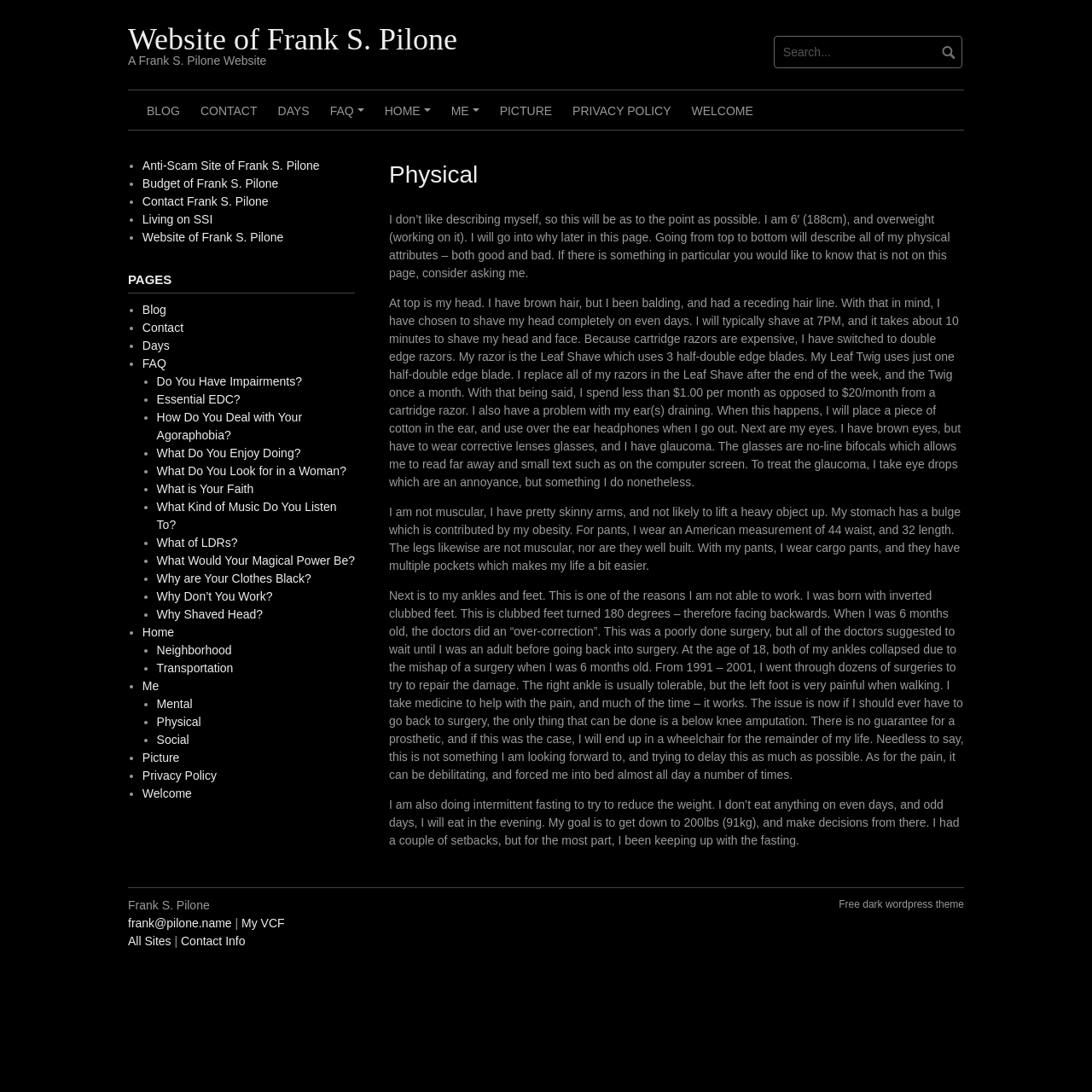Find the bounding box coordinates of the clickable region needed to perform the following instruction: "Call the phone number". The coordinates should be provided as four float numbers between 0 and 1, i.e., [left, top, right, bottom].

None